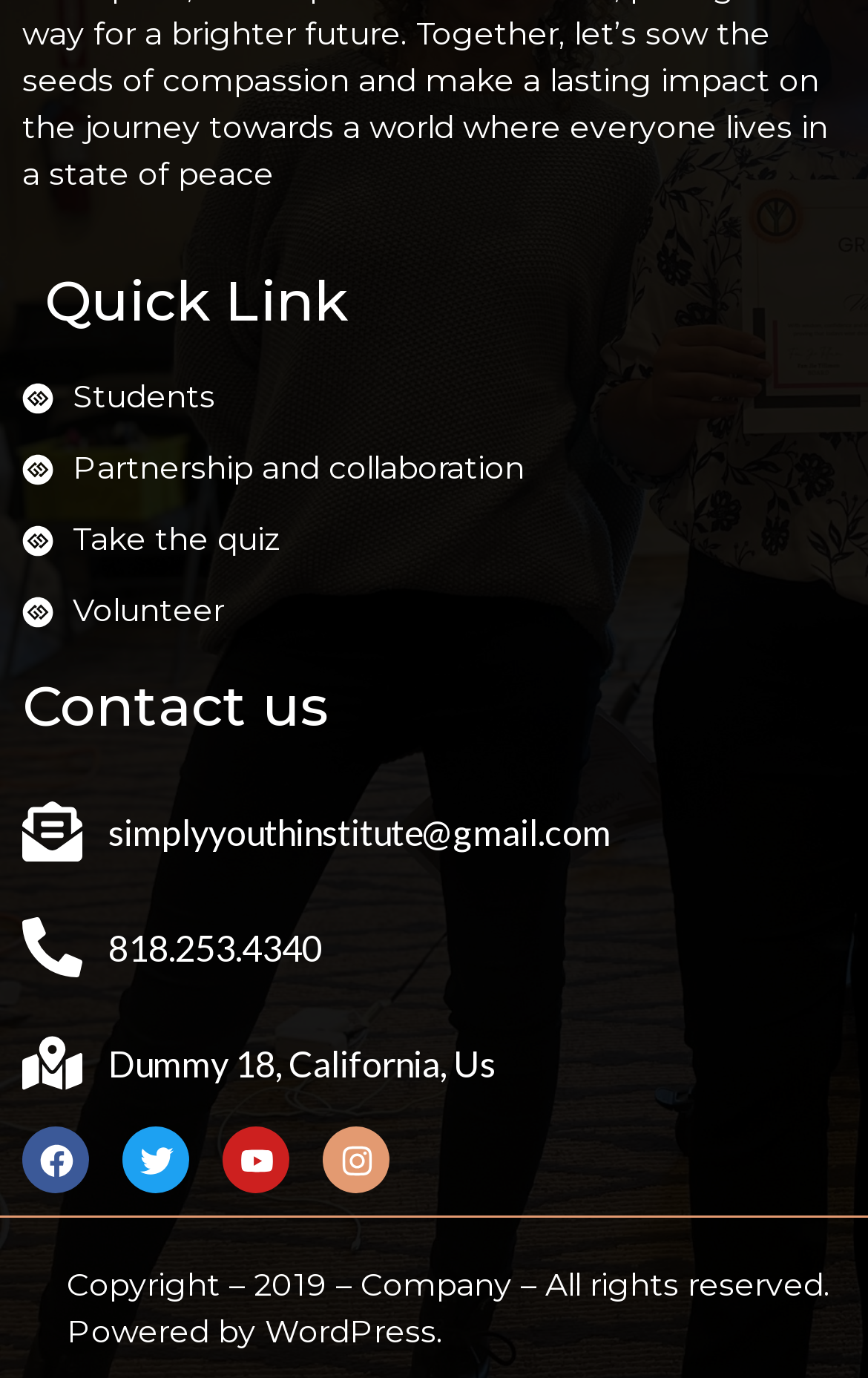What is the phone number to contact?
Please answer the question with a single word or phrase, referencing the image.

818.253.4340